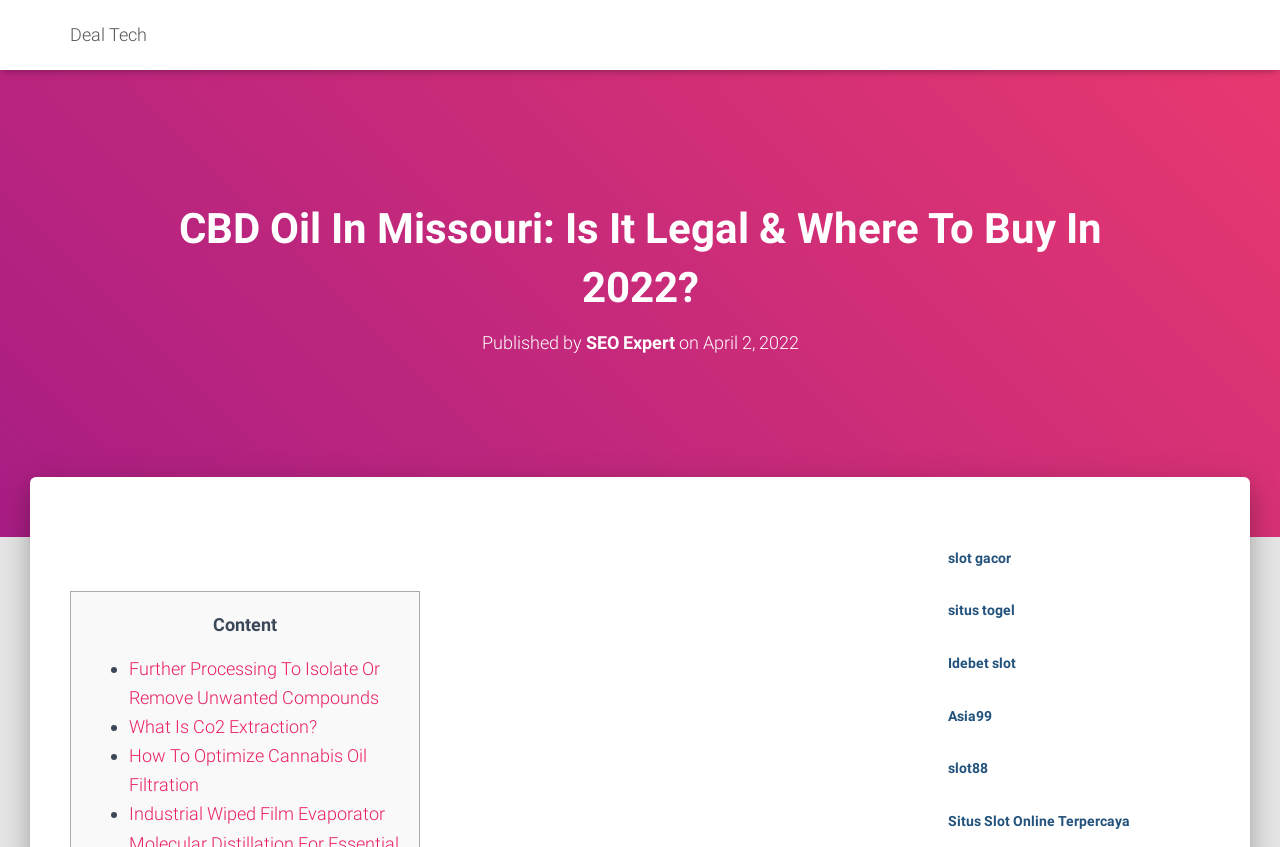Identify the bounding box of the HTML element described here: "What Is Co2 Extraction?". Provide the coordinates as four float numbers between 0 and 1: [left, top, right, bottom].

[0.101, 0.846, 0.248, 0.87]